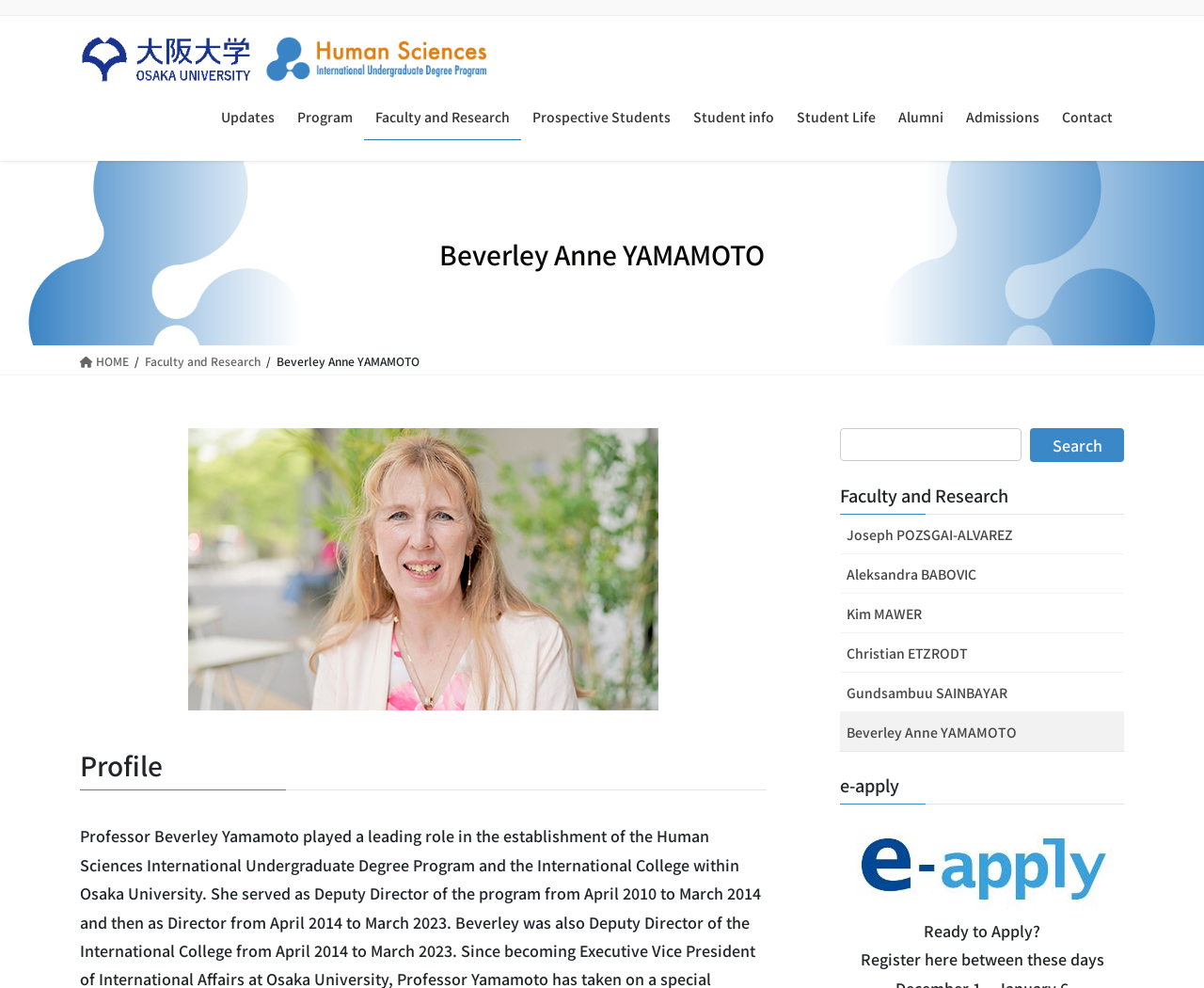Can you find the bounding box coordinates of the area I should click to execute the following instruction: "View the profile of Professor Beverley Anne Yamamoto"?

[0.066, 0.243, 0.934, 0.272]